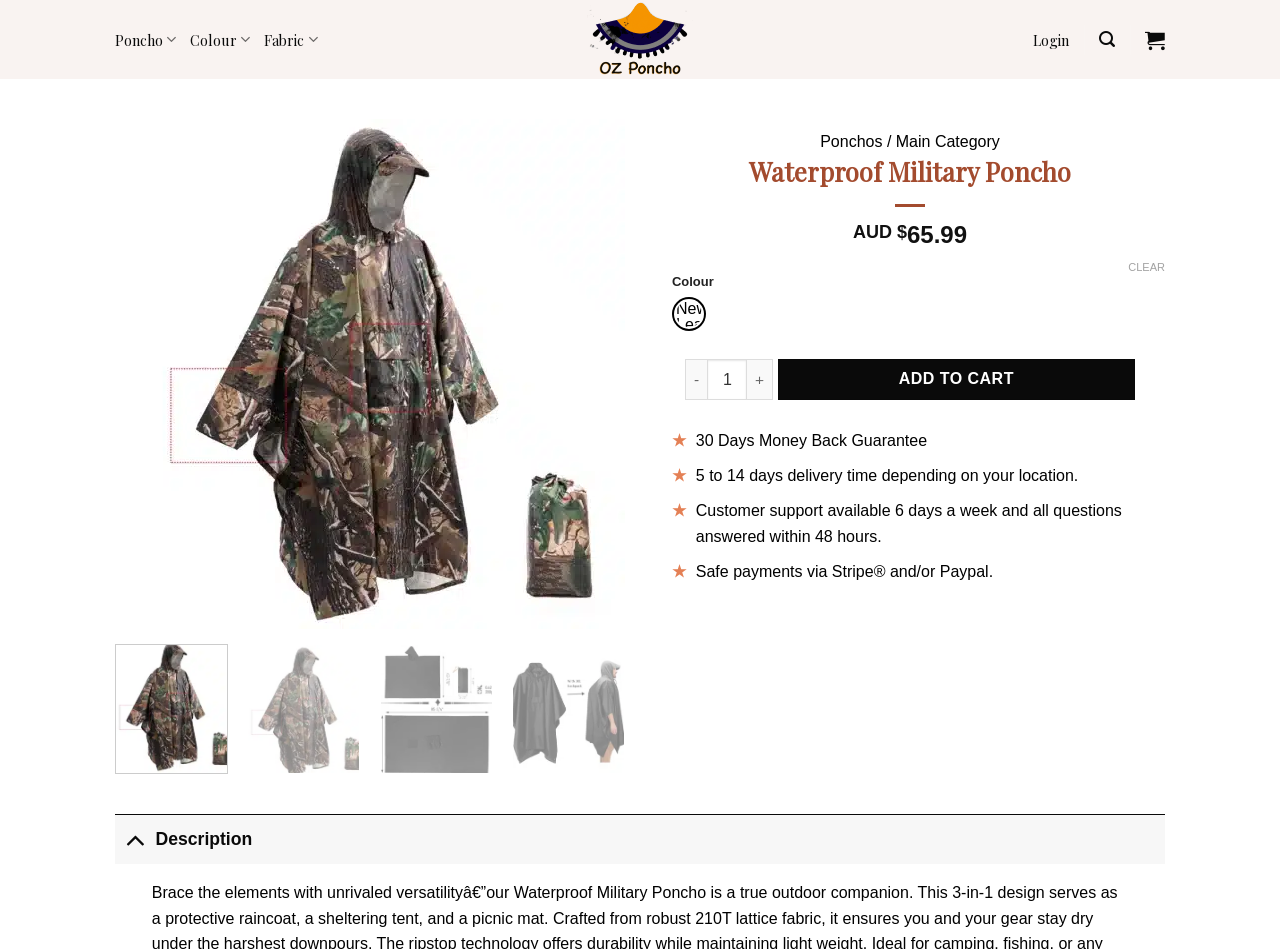Determine the bounding box coordinates of the area to click in order to meet this instruction: "Increase the quantity of Waterproof Military Poncho".

[0.584, 0.379, 0.604, 0.421]